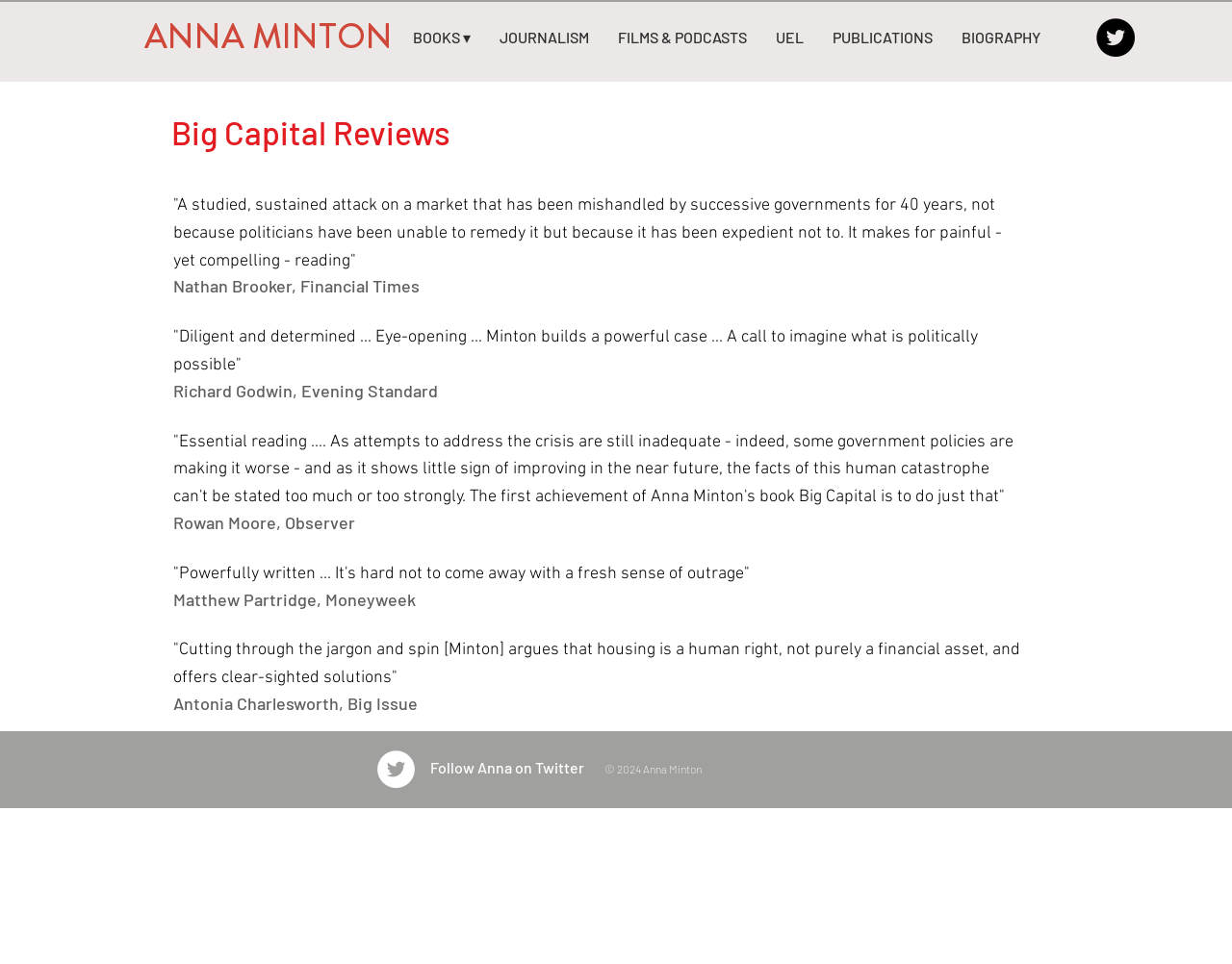Provide a one-word or short-phrase response to the question:
What is the copyright year of the webpage?

2024